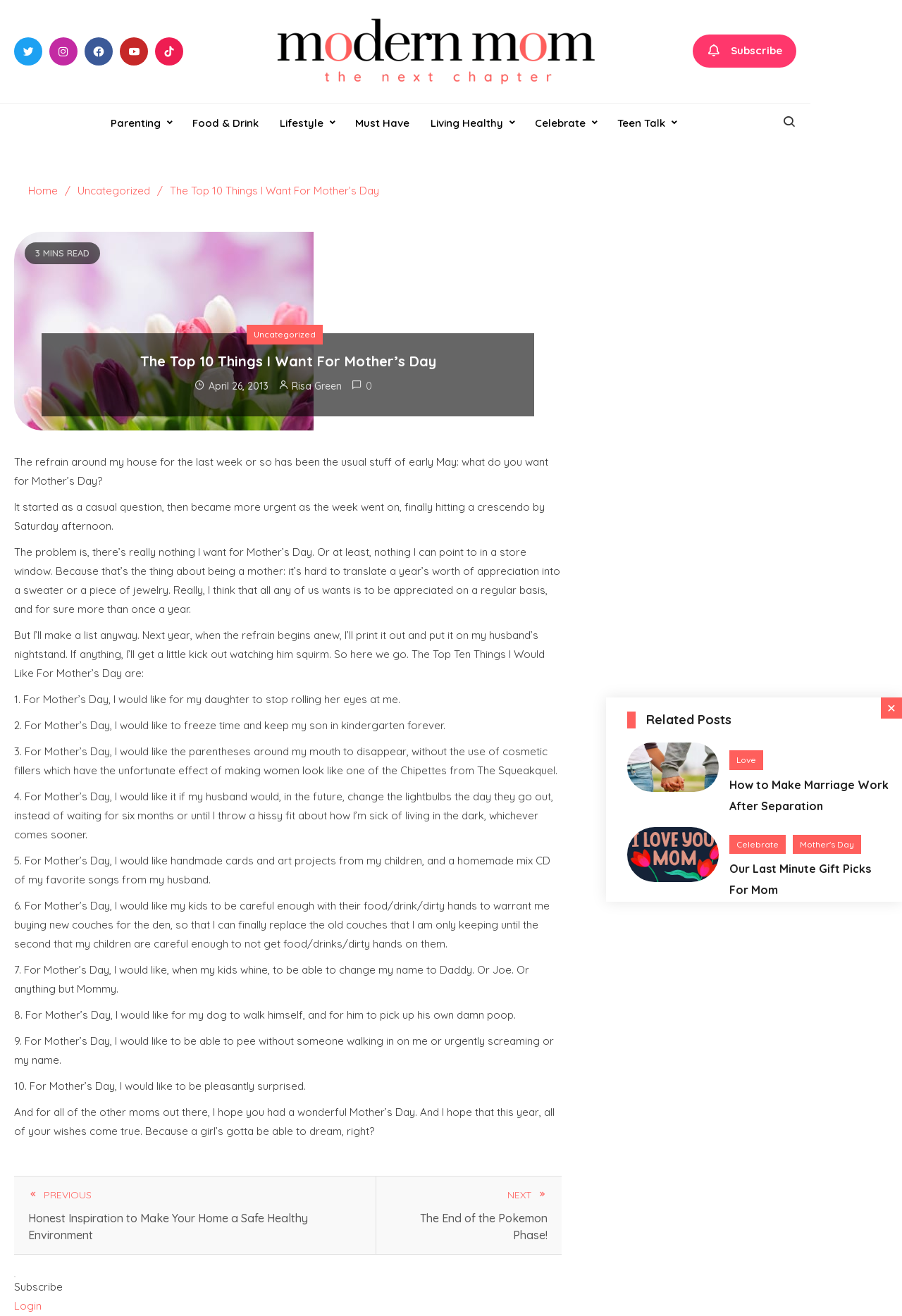What is the author of the main article?
Please give a detailed and elaborate answer to the question based on the image.

I found the author of the main article by looking at the article section, and then I checked the author's name, which is 'Risa Green'.